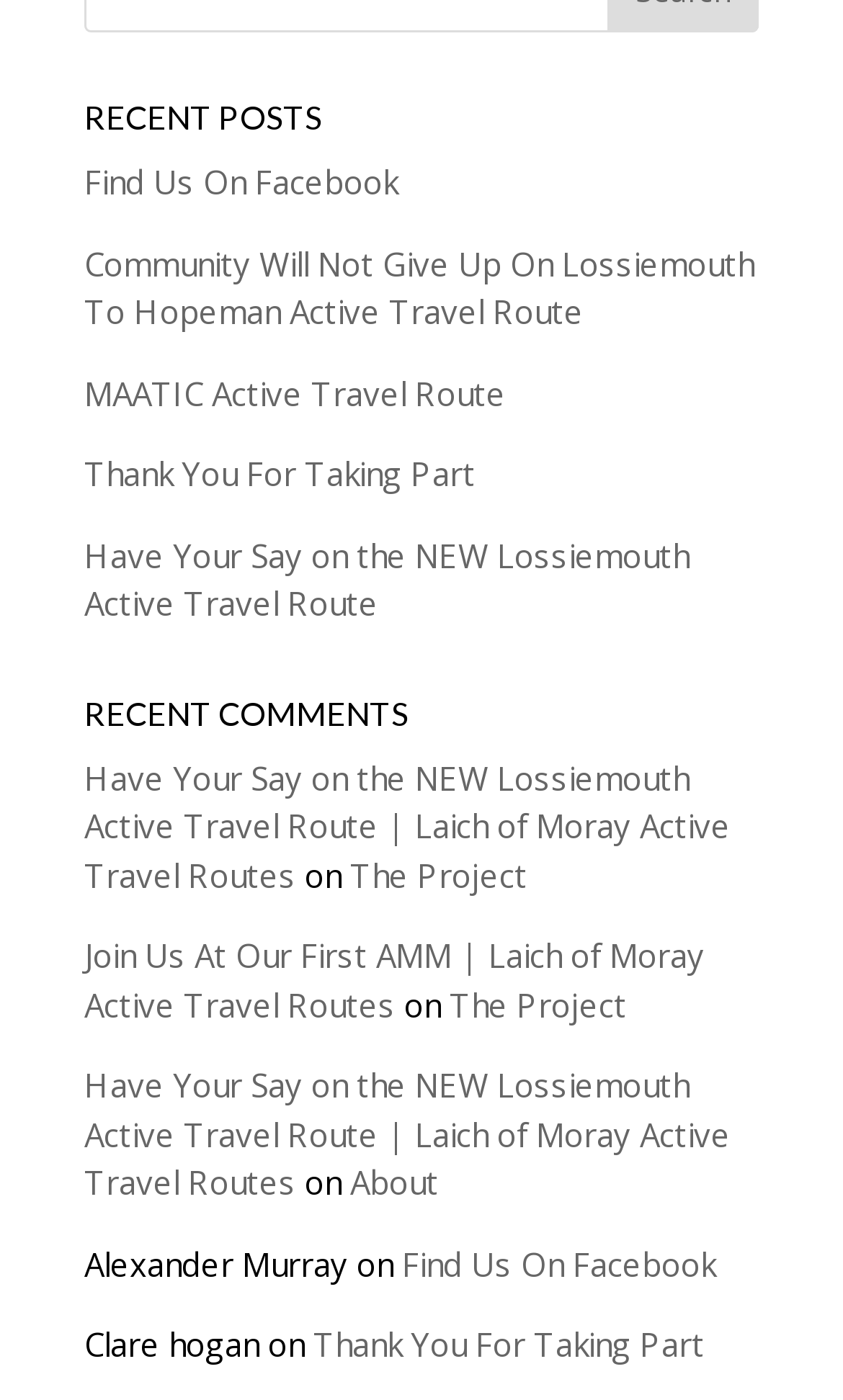Find the bounding box coordinates of the area to click in order to follow the instruction: "Read about the MAATIC Active Travel Route".

[0.1, 0.265, 0.6, 0.296]